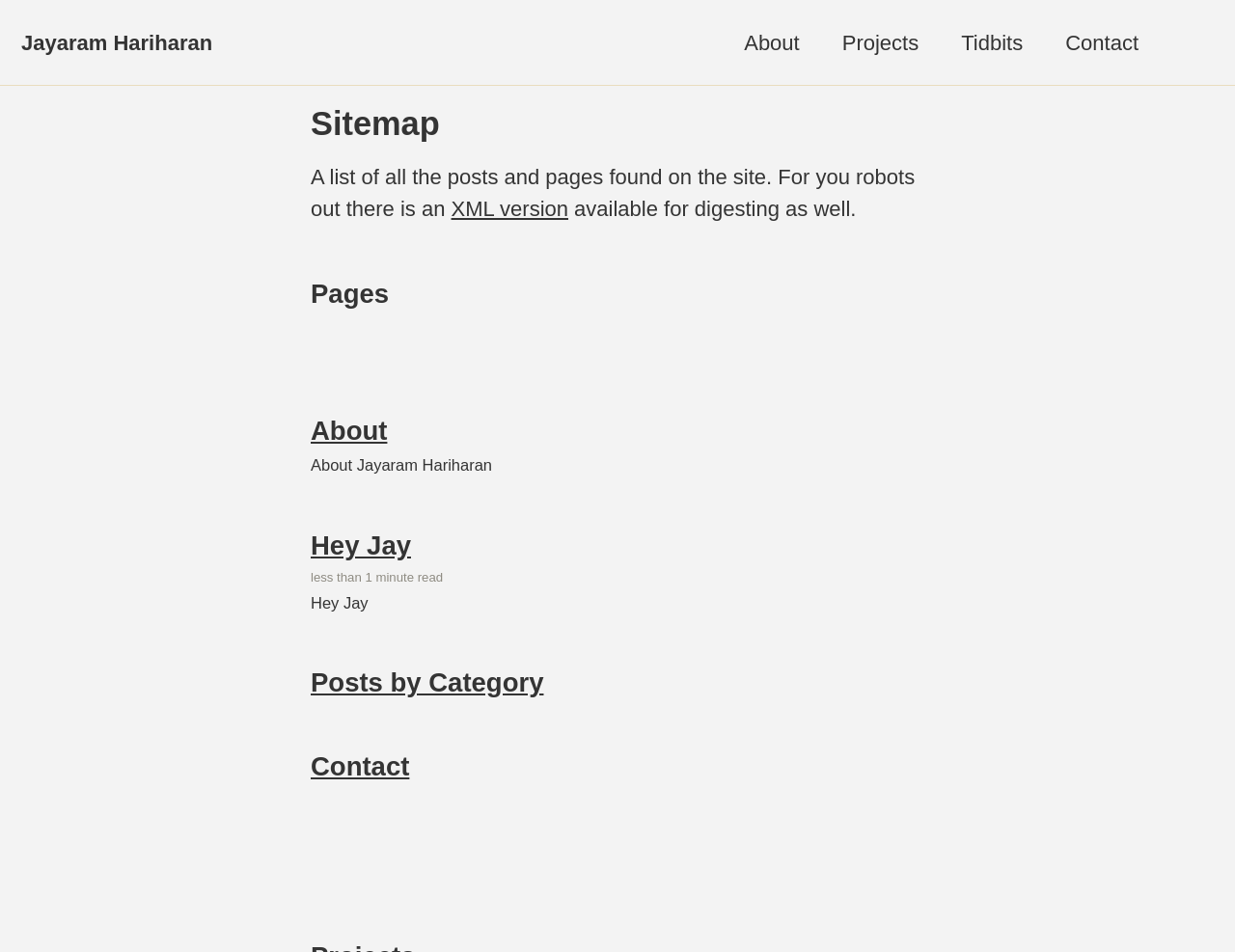How many articles are listed on the sitemap page? Observe the screenshot and provide a one-word or short phrase answer.

4